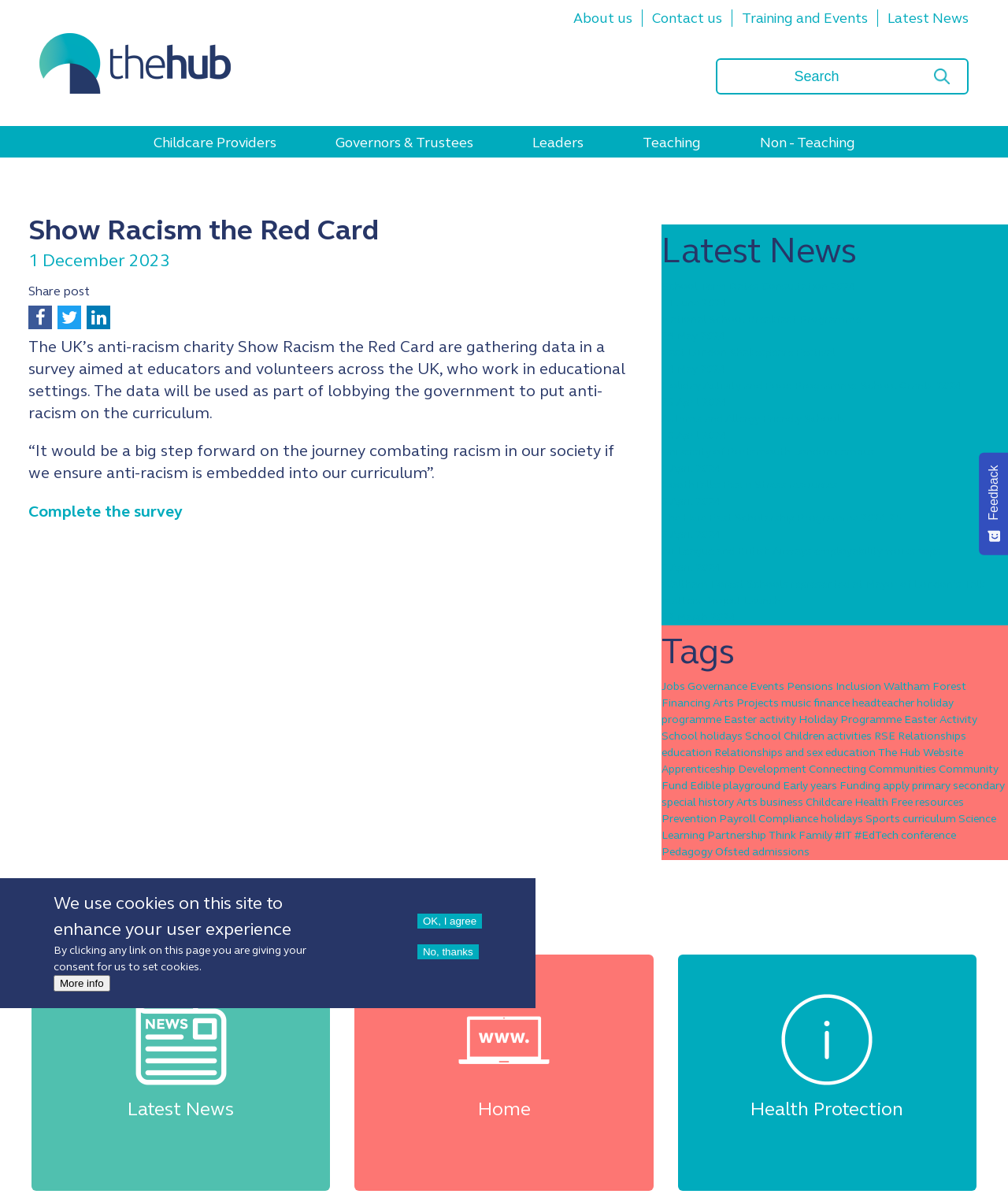Identify the bounding box coordinates of the section to be clicked to complete the task described by the following instruction: "Read the latest news about 'School Term Dates Consultation 2024'". The coordinates should be four float numbers between 0 and 1, formatted as [left, top, right, bottom].

[0.656, 0.233, 1.0, 0.26]